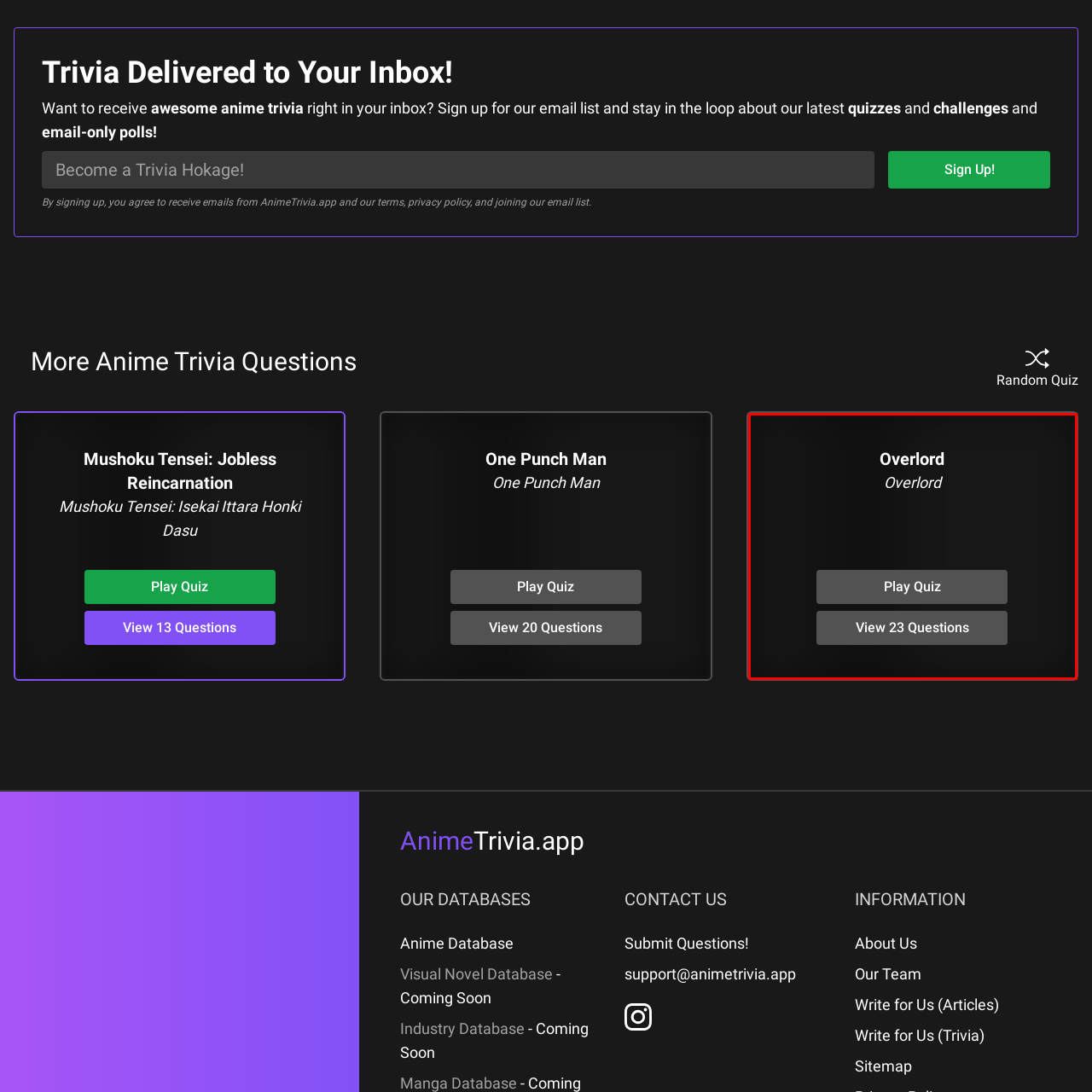Pay attention to the image encased in the red boundary and reply to the question using a single word or phrase:
What is the purpose of the 'Play Quiz' button?

To engage with the quiz content